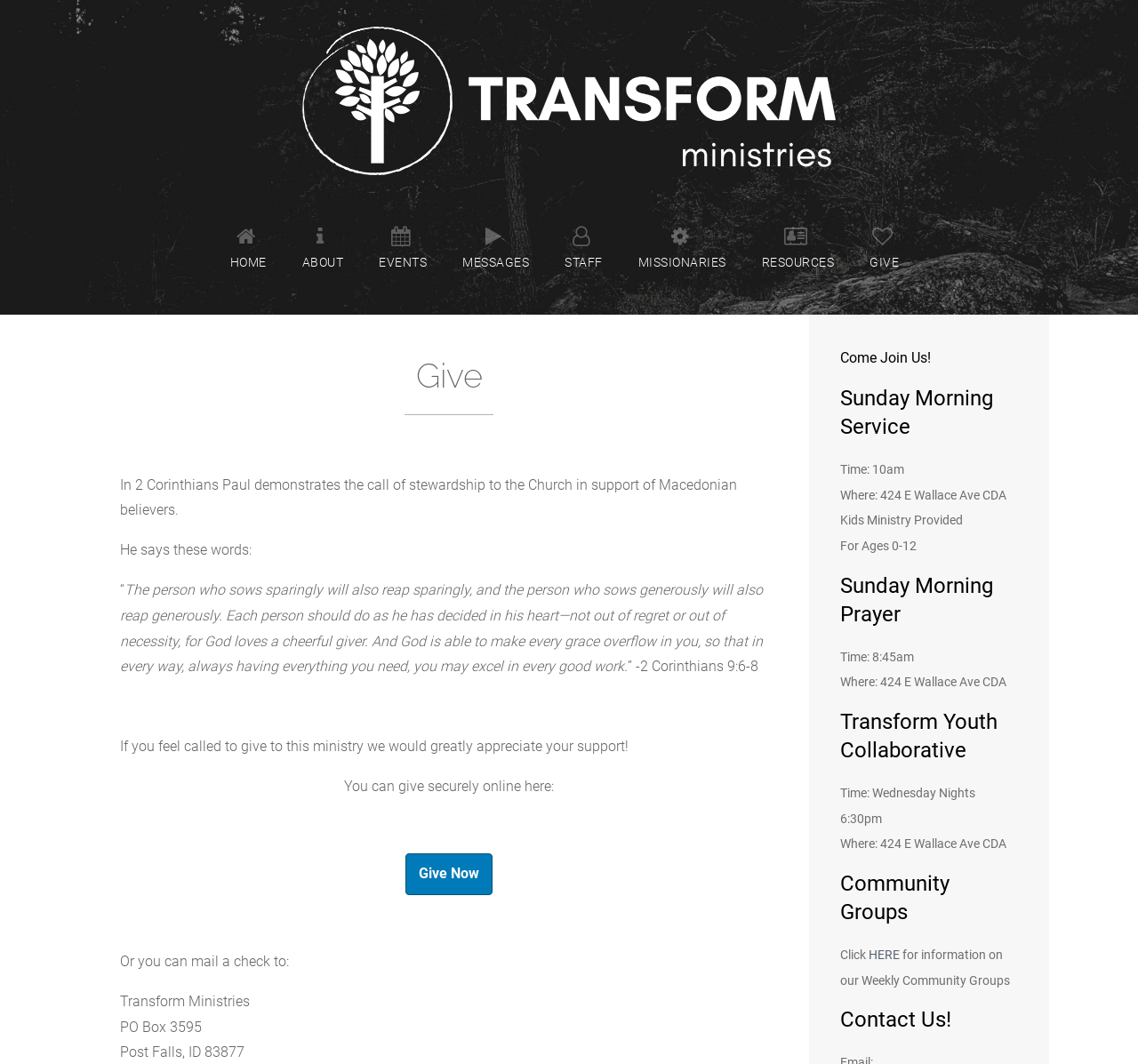How can one give to the ministry?
Your answer should be a single word or phrase derived from the screenshot.

Online or by mail